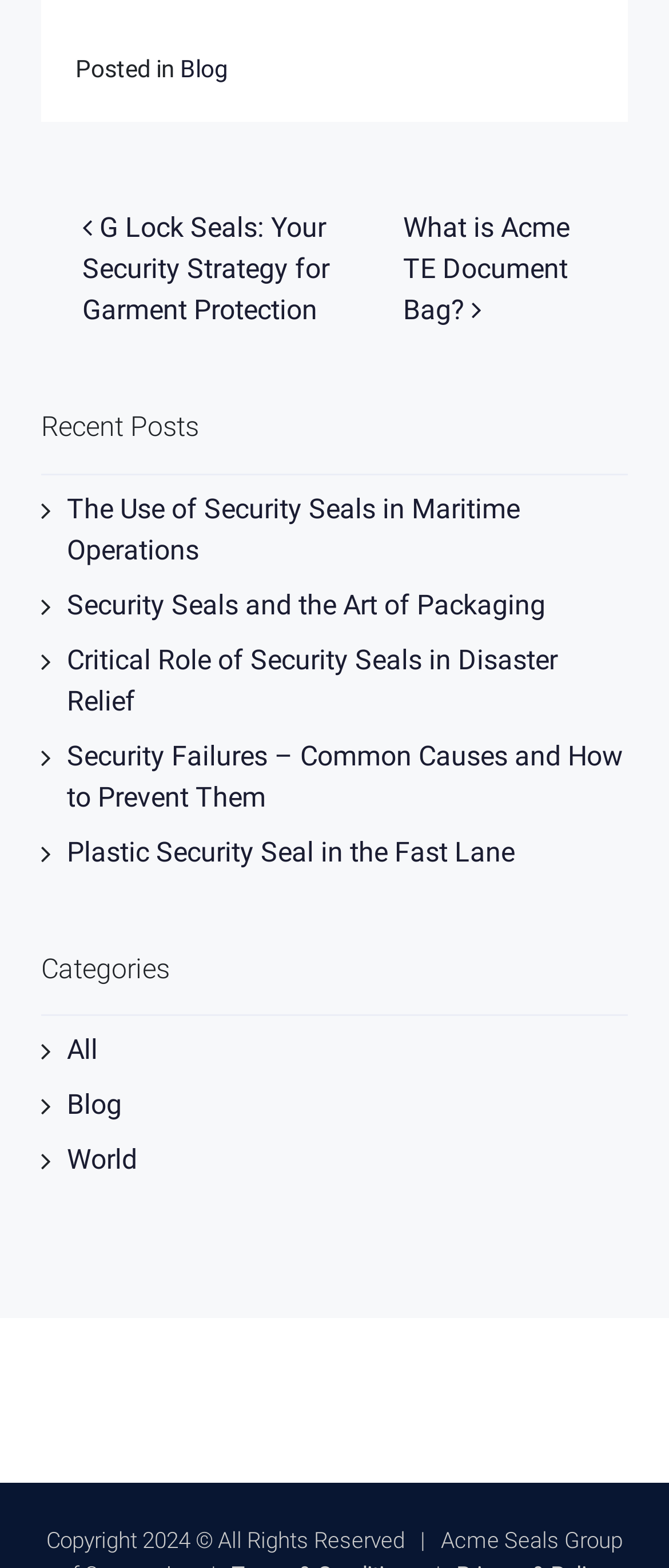Please specify the coordinates of the bounding box for the element that should be clicked to carry out this instruction: "View privacy settings". The coordinates must be four float numbers between 0 and 1, formatted as [left, top, right, bottom].

None